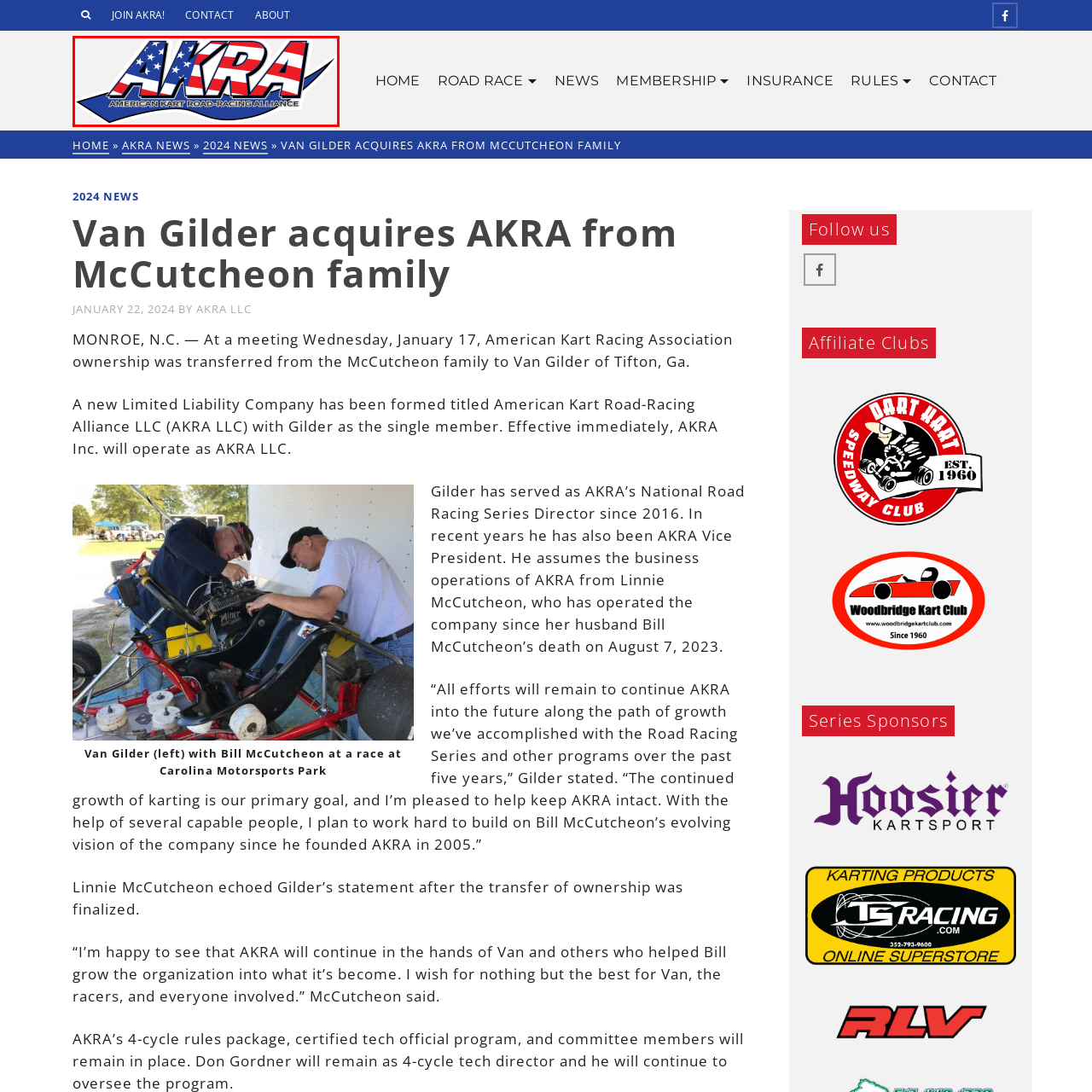Create a thorough description of the image portion outlined in red.

The image displays the logo of the American Kart Road-Racing Alliance (AKRA). The logo prominently features the acronym "AKRA" in bold letters adorned with a red, white, and blue color scheme, reflecting its American identity. Below the acronym, the full name "American Kart Road-Racing Alliance" is elegantly integrated, emphasizing the organization’s commitment to kart racing and its American roots. This logo symbolizes the dynamism and spirit of kart racing, conveying a sense of excitement and community within the sport.